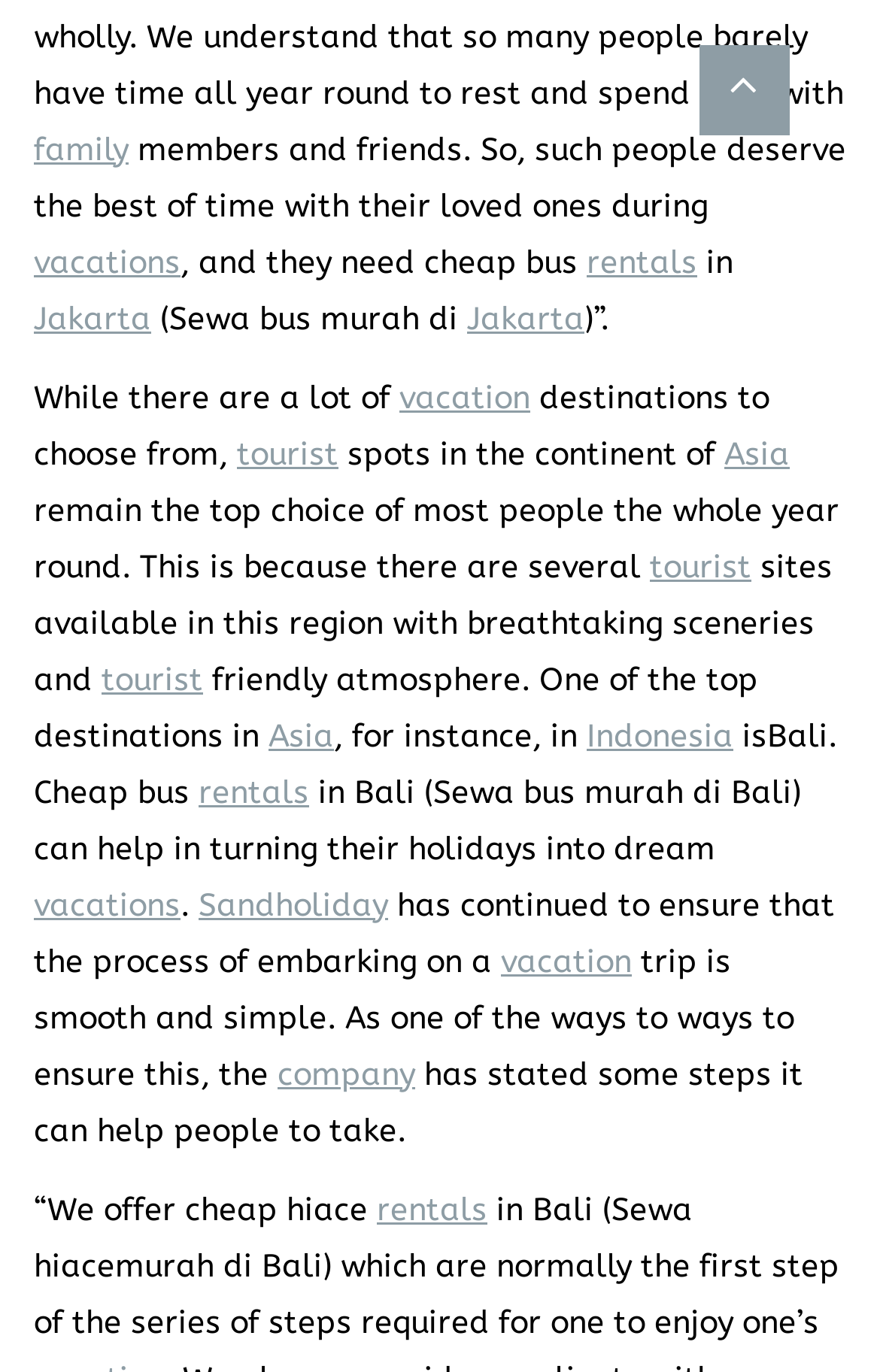What region is mentioned as a popular tourist destination?
Use the image to answer the question with a single word or phrase.

Asia